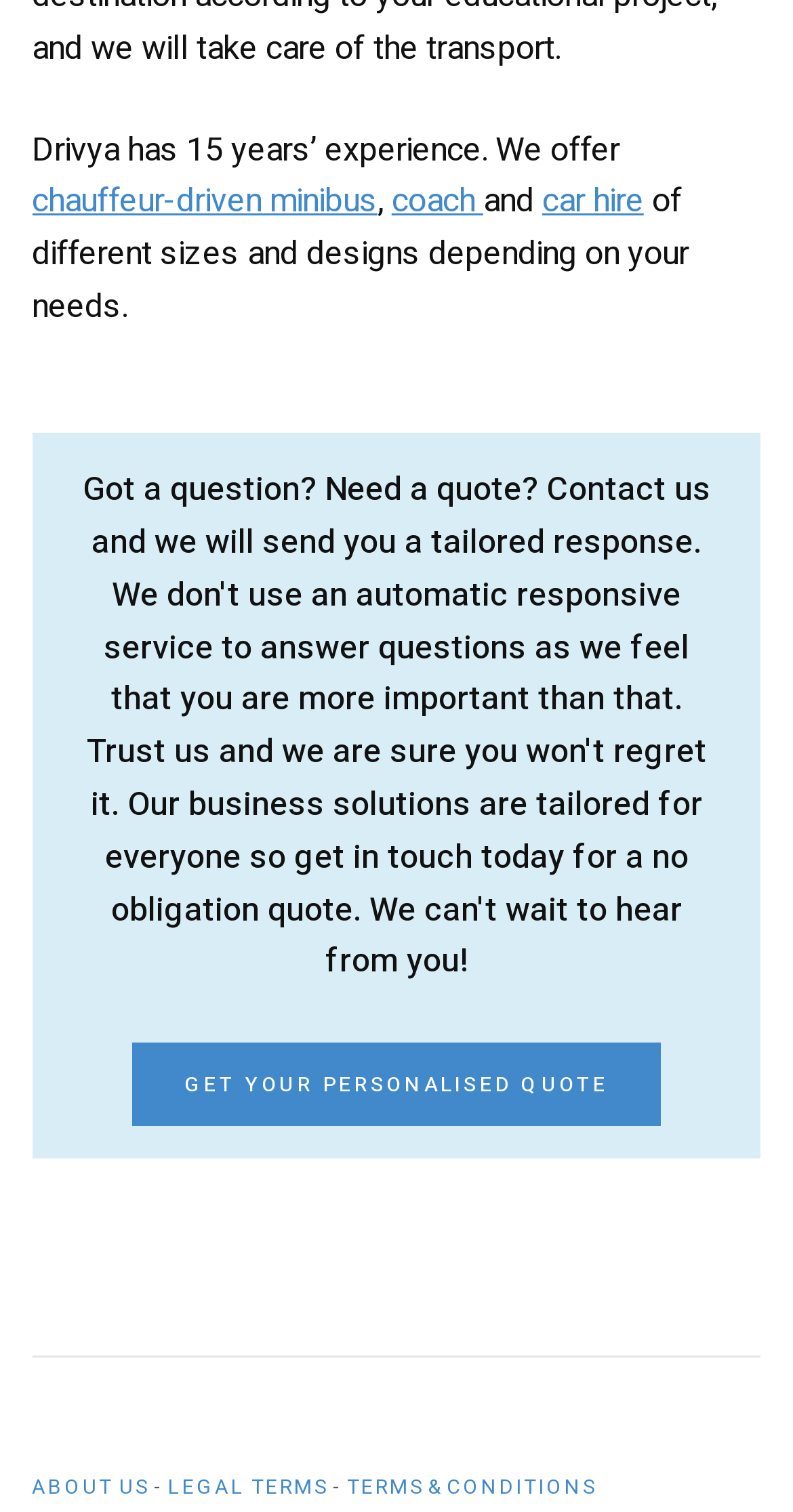Use one word or a short phrase to answer the question provided: 
What are the three links at the bottom of the webpage?

ABOUT US, LEGAL TERMS, TERMS & CONDITIONS